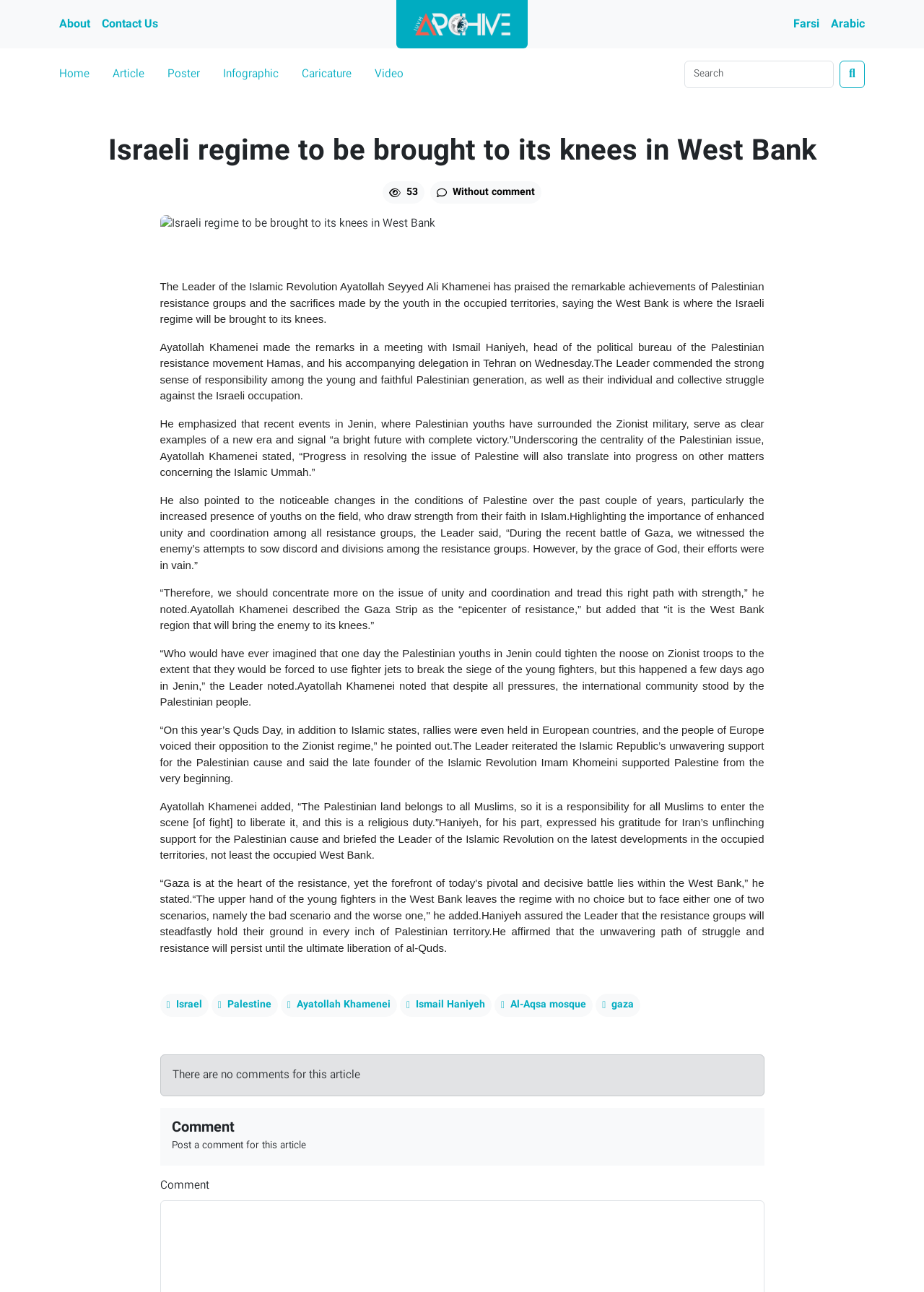Please locate the bounding box coordinates of the region I need to click to follow this instruction: "Click on the link to Ayatollah Khamenei".

[0.304, 0.769, 0.43, 0.787]